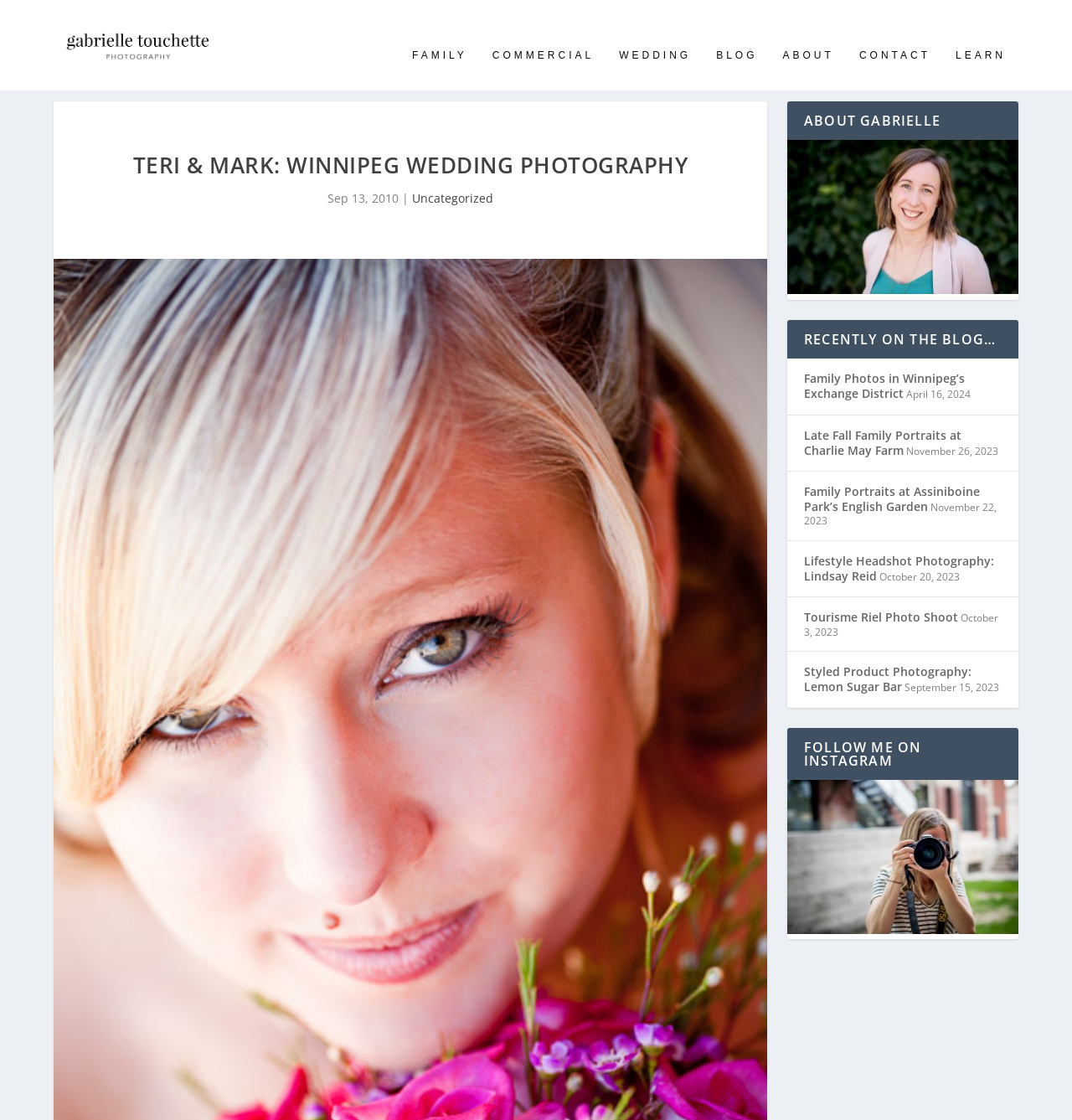Give a one-word or short phrase answer to this question: 
How many blog posts are listed on the front page?

6